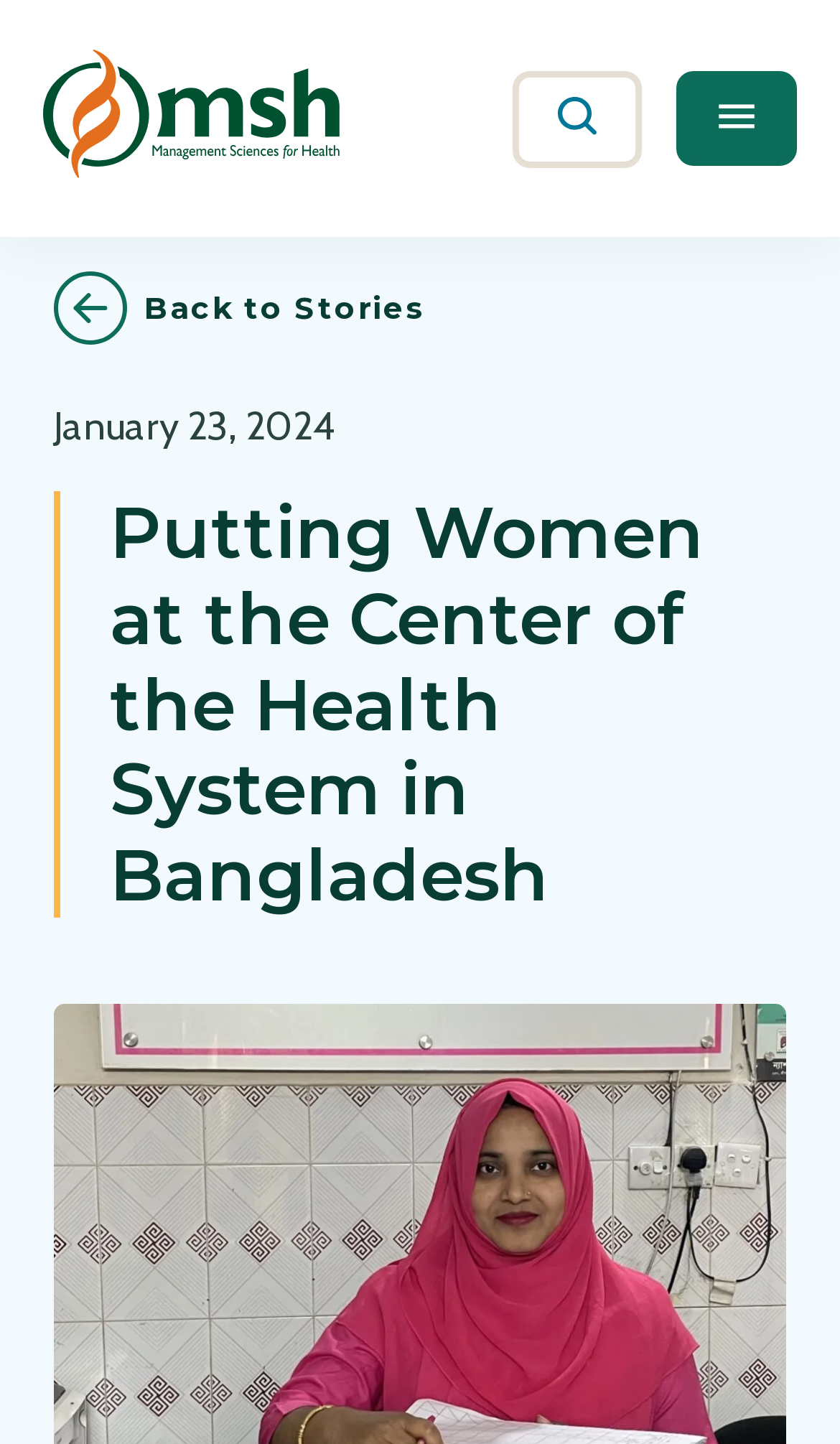Please reply to the following question using a single word or phrase: 
What is the purpose of the button at the top right corner?

Menu